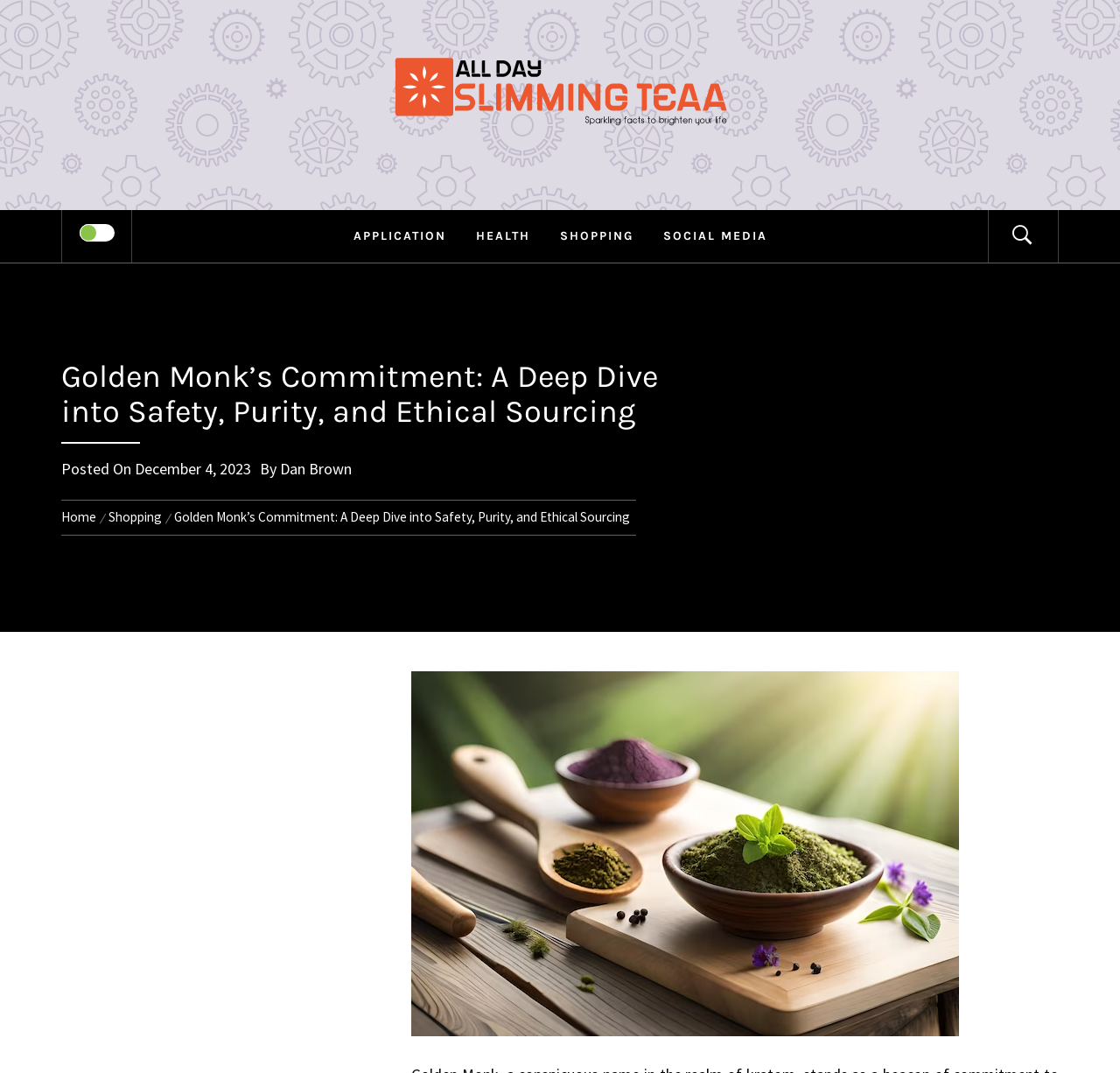Mark the bounding box of the element that matches the following description: "December 4, 2023December 7, 2023".

[0.12, 0.428, 0.224, 0.446]